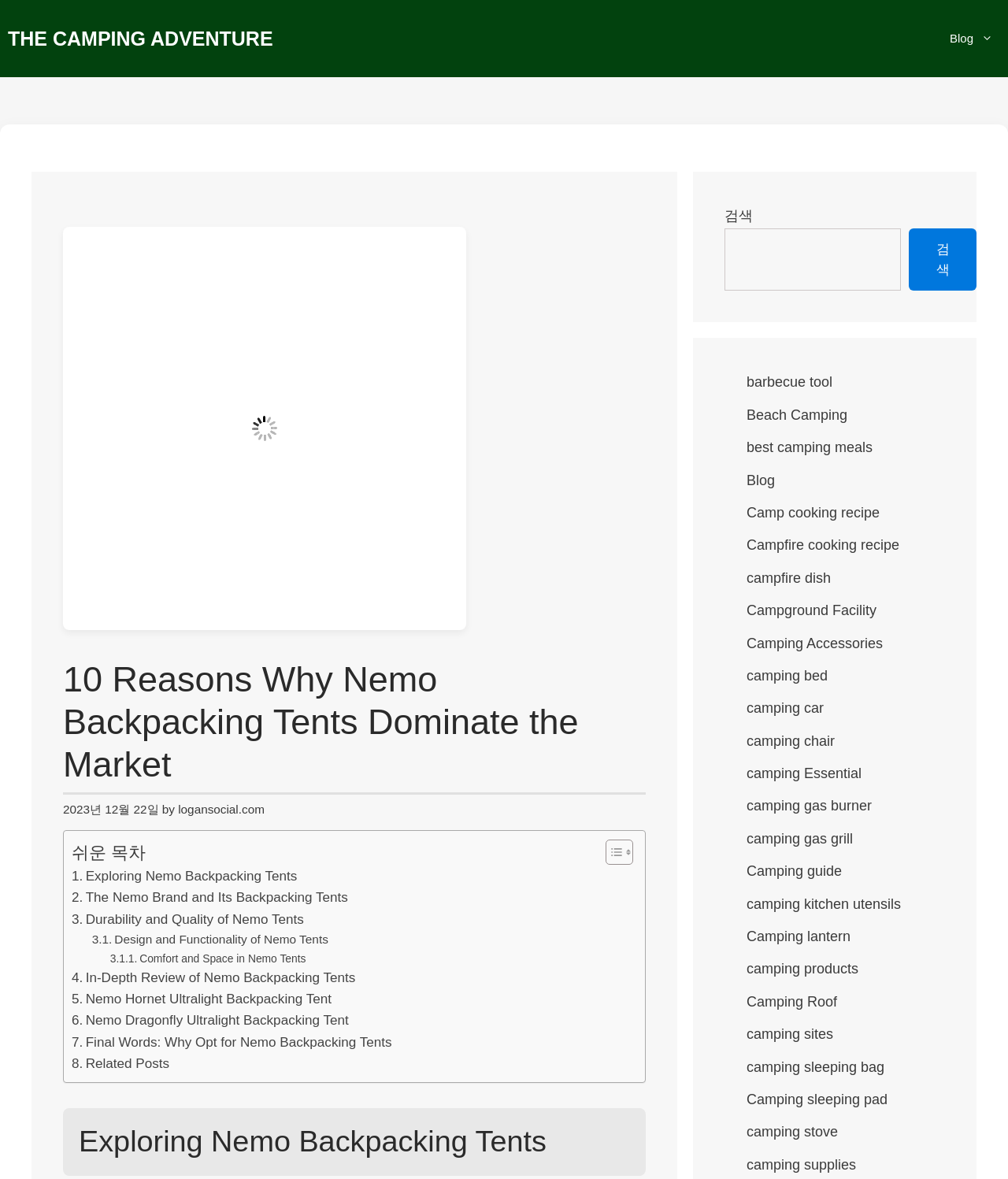Please find the bounding box coordinates of the element that needs to be clicked to perform the following instruction: "Click on the 'THE CAMPING ADVENTURE' link". The bounding box coordinates should be four float numbers between 0 and 1, represented as [left, top, right, bottom].

[0.008, 0.0, 0.271, 0.065]